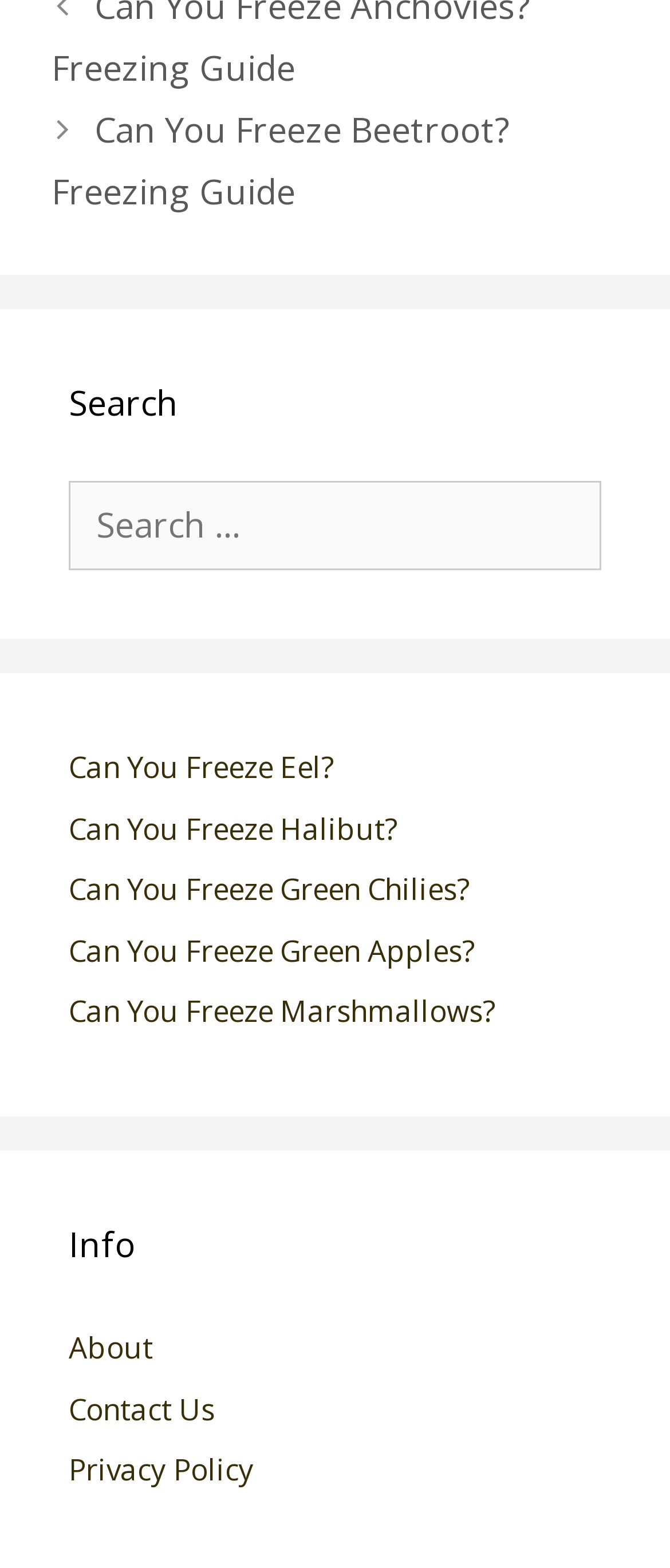Provide the bounding box coordinates for the specified HTML element described in this description: "Can You Freeze Eel?". The coordinates should be four float numbers ranging from 0 to 1, in the format [left, top, right, bottom].

[0.103, 0.476, 0.497, 0.502]